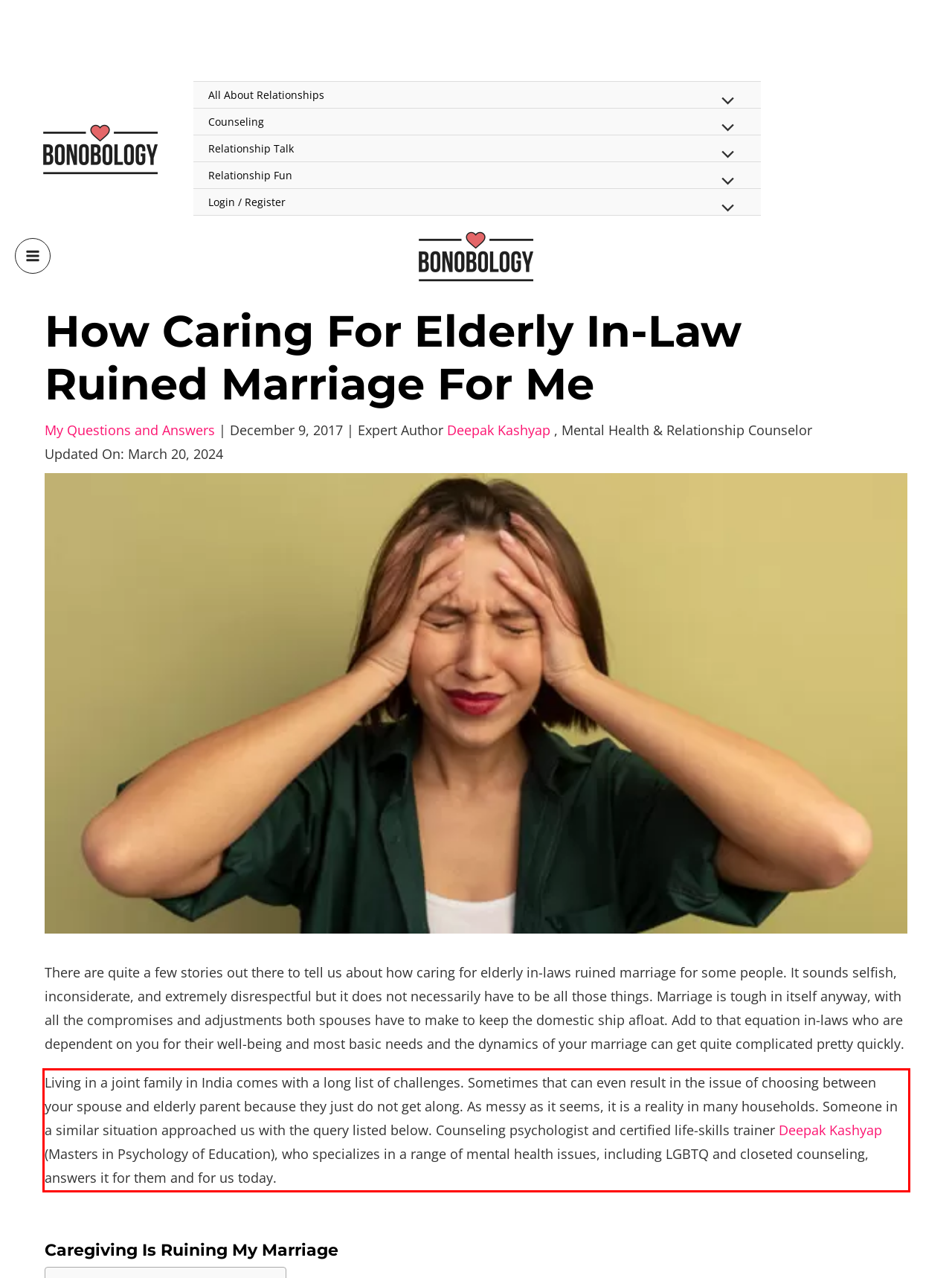Using the provided webpage screenshot, recognize the text content in the area marked by the red bounding box.

Living in a joint family in India comes with a long list of challenges. Sometimes that can even result in the issue of choosing between your spouse and elderly parent because they just do not get along. As messy as it seems, it is a reality in many households. Someone in a similar situation approached us with the query listed below. Counseling psychologist and certified life-skills trainer Deepak Kashyap (Masters in Psychology of Education), who specializes in a range of mental health issues, including LGBTQ and closeted counseling, answers it for them and for us today.